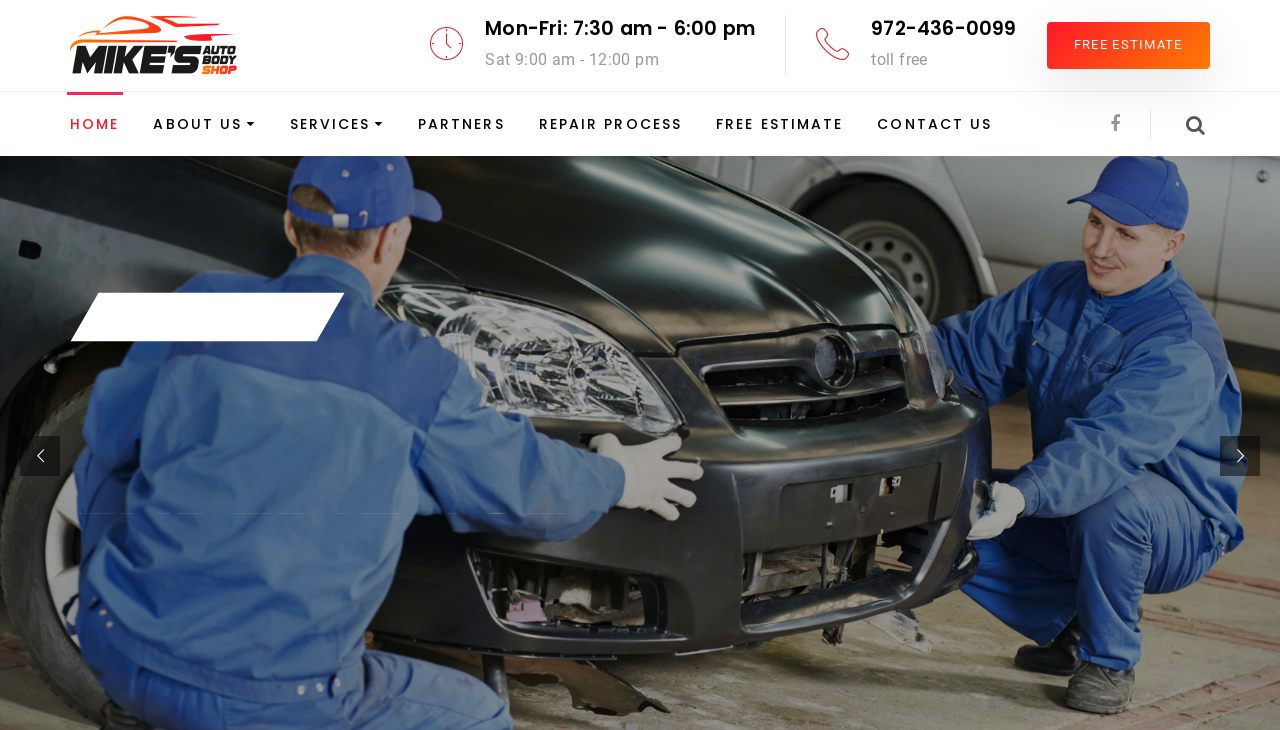Can you specify the bounding box coordinates of the area that needs to be clicked to fulfill the following instruction: "Click the 'FREE ESTIMATE' button"?

[0.818, 0.03, 0.945, 0.094]